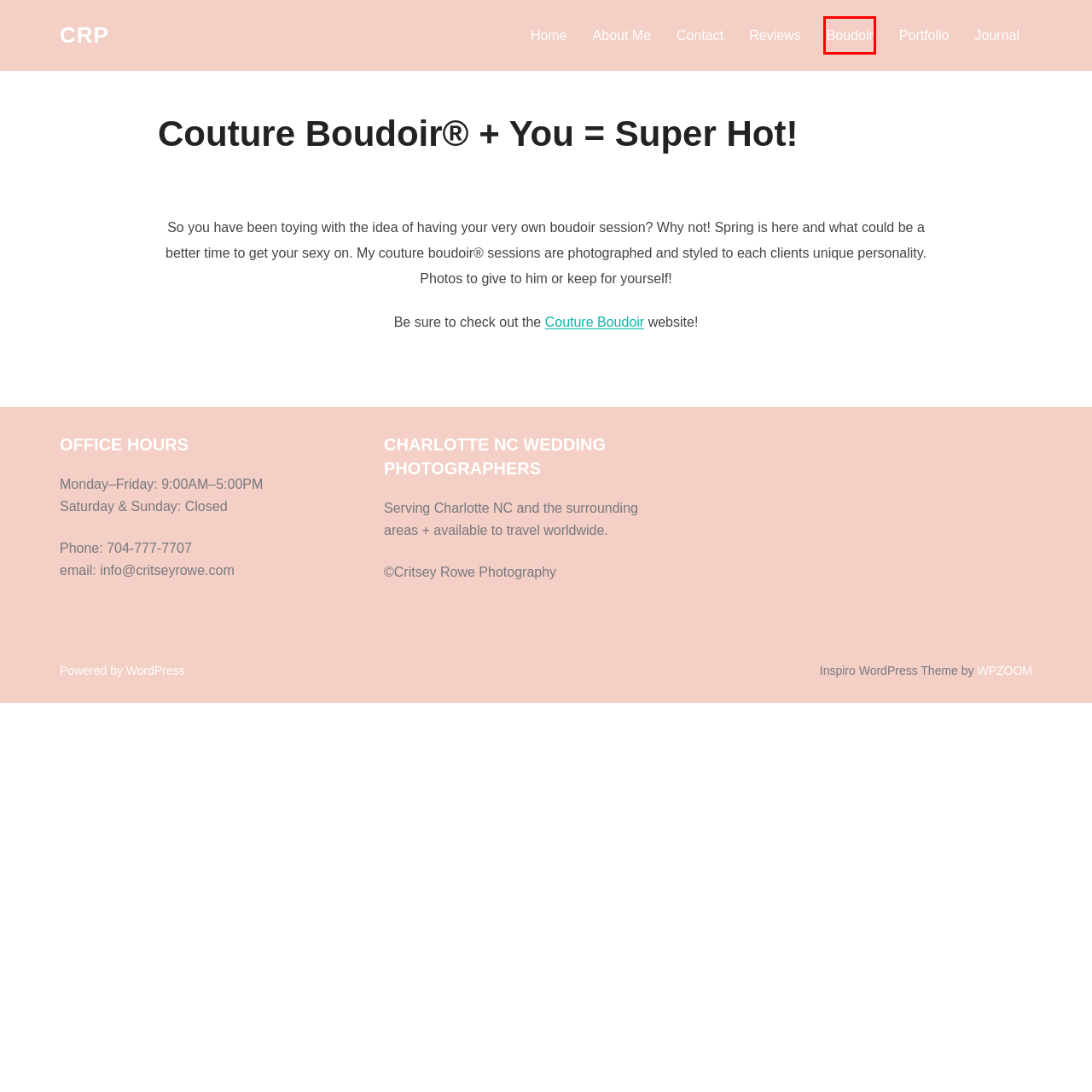Using the screenshot of a webpage with a red bounding box, pick the webpage description that most accurately represents the new webpage after the element inside the red box is clicked. Here are the candidates:
A. Blog Tool, Publishing Platform, and CMS – WordPress.org
B. Charlotte NC Wedding Photographer - Critsey Rowe Photography
C. Contact - Critsey Rowe Photography
D. Reviews - Critsey Rowe Photography
E. Boudoir Photography For Every Woman - Couture Boudoir
F. Journal - Critsey Rowe Photography
G. About Me - Critsey Rowe Photography
H. Portfolio - Critsey Rowe Photography

E